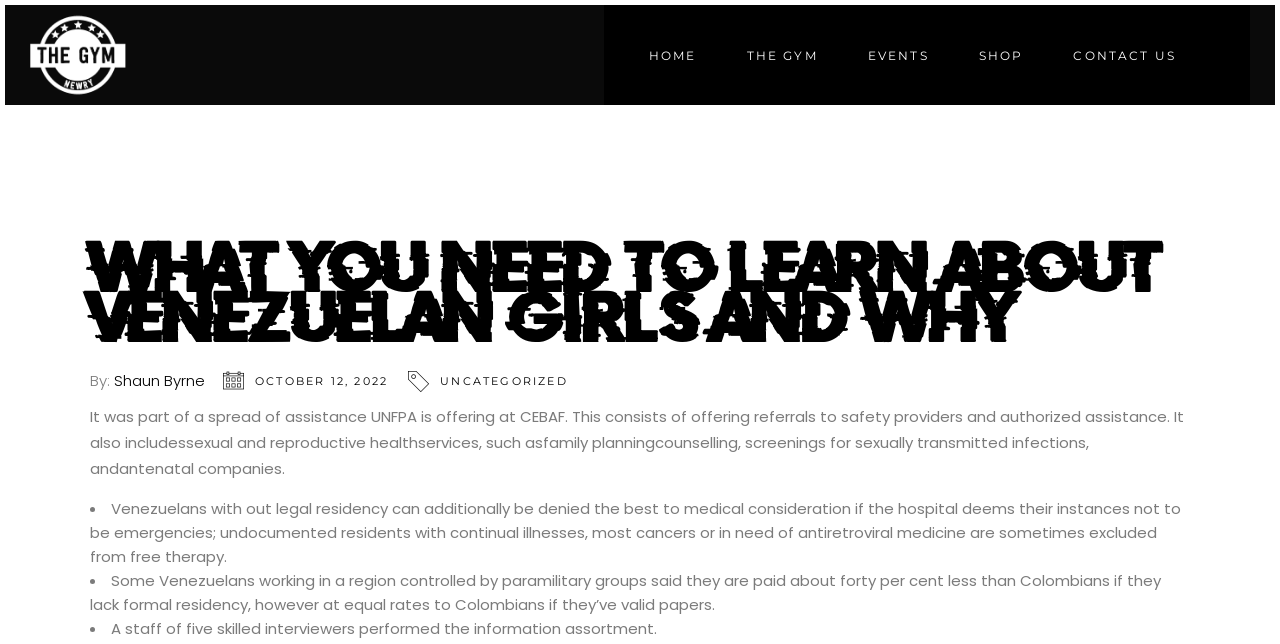Given the webpage screenshot, identify the bounding box of the UI element that matches this description: "MRW Web Design".

None